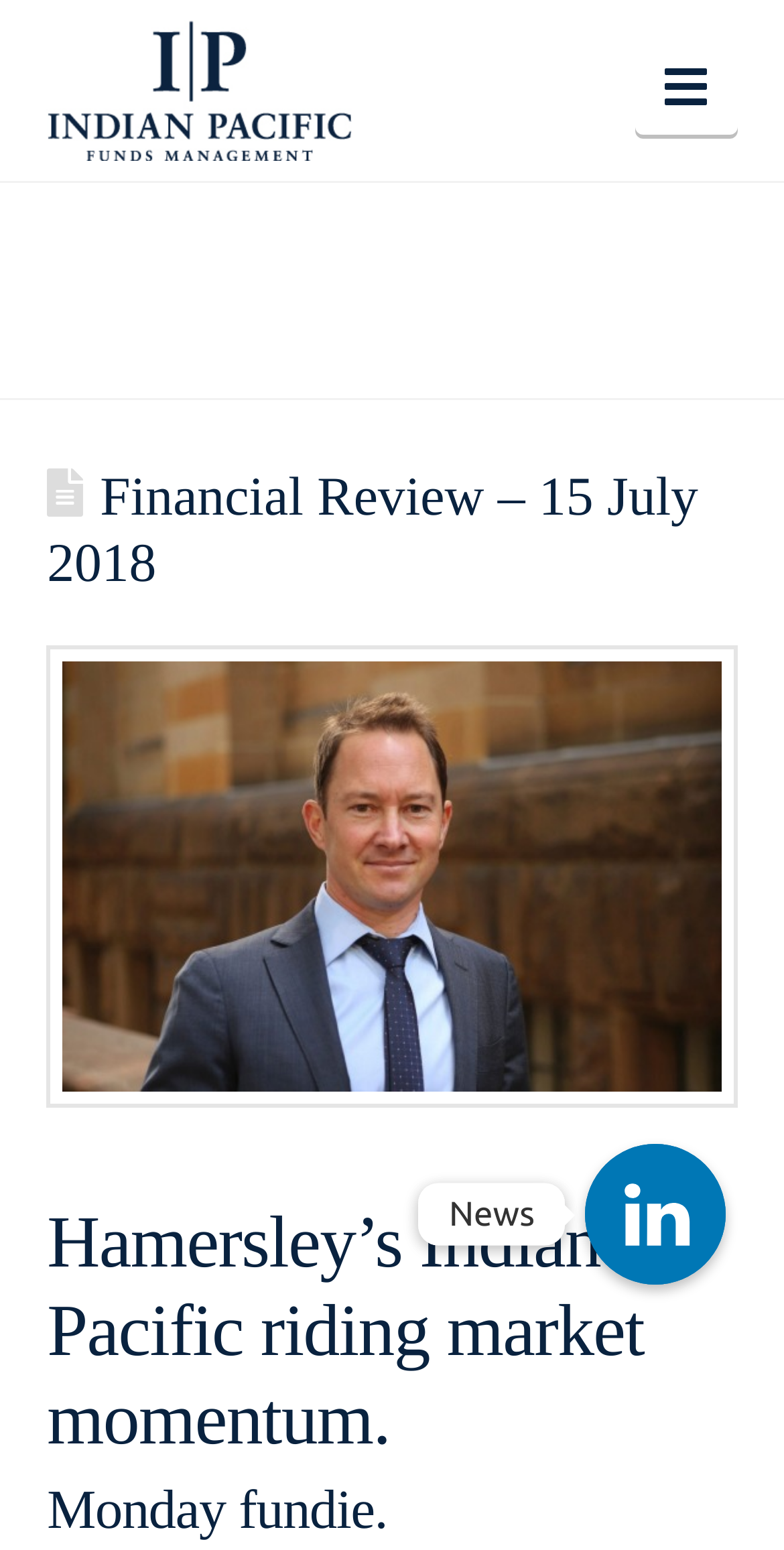Is the navigation menu expanded?
Please respond to the question with a detailed and thorough explanation.

The navigation menu is not expanded, as indicated by the 'expanded: False' property of the button element with the text ' Navigation'.